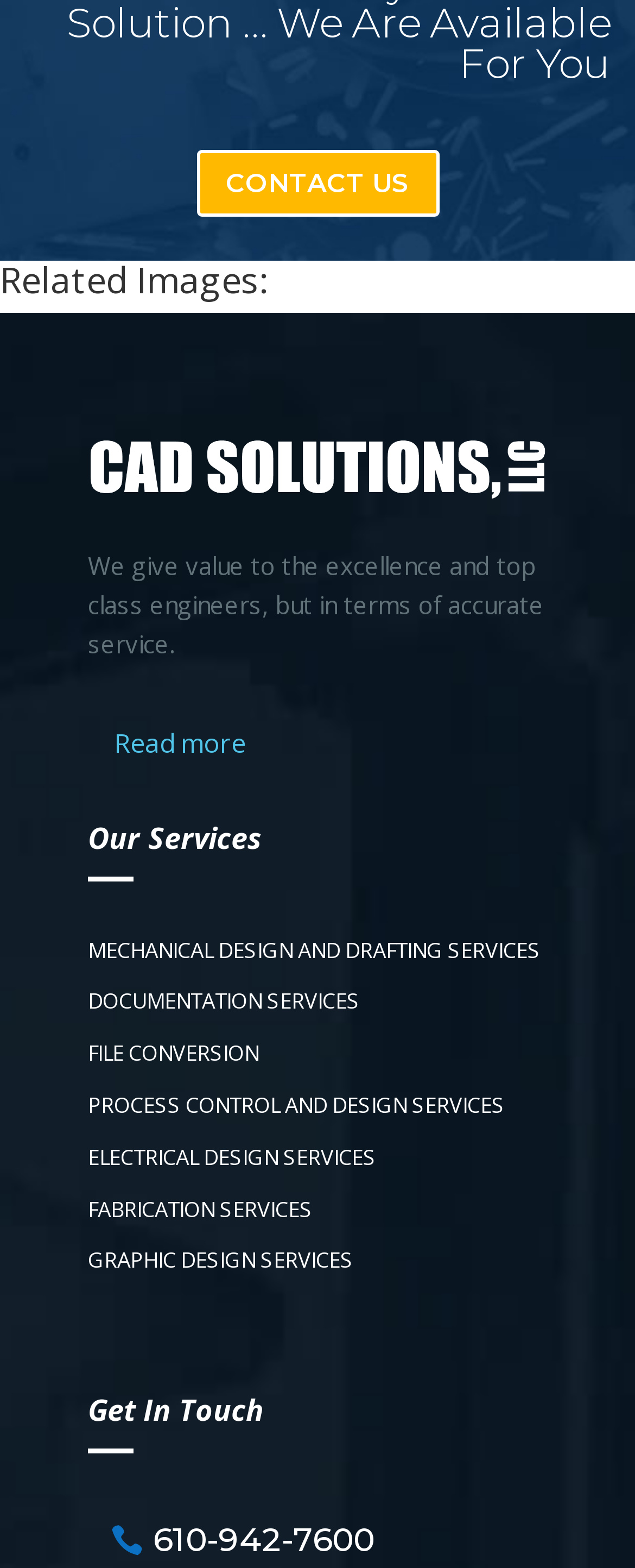Please answer the following question using a single word or phrase: How can I contact the company?

610-942-7600